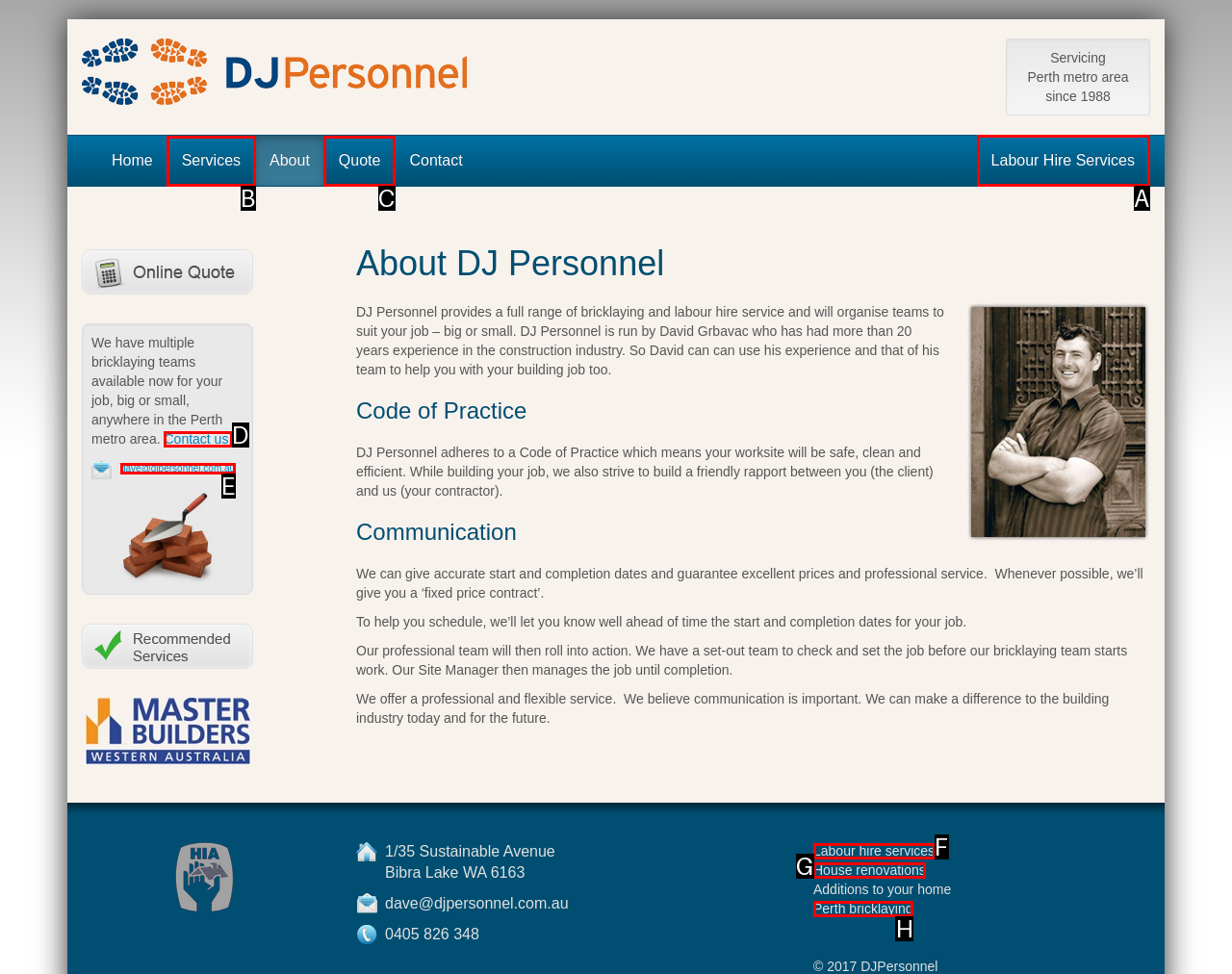Determine the right option to click to perform this task: bookmark this page
Answer with the correct letter from the given choices directly.

None